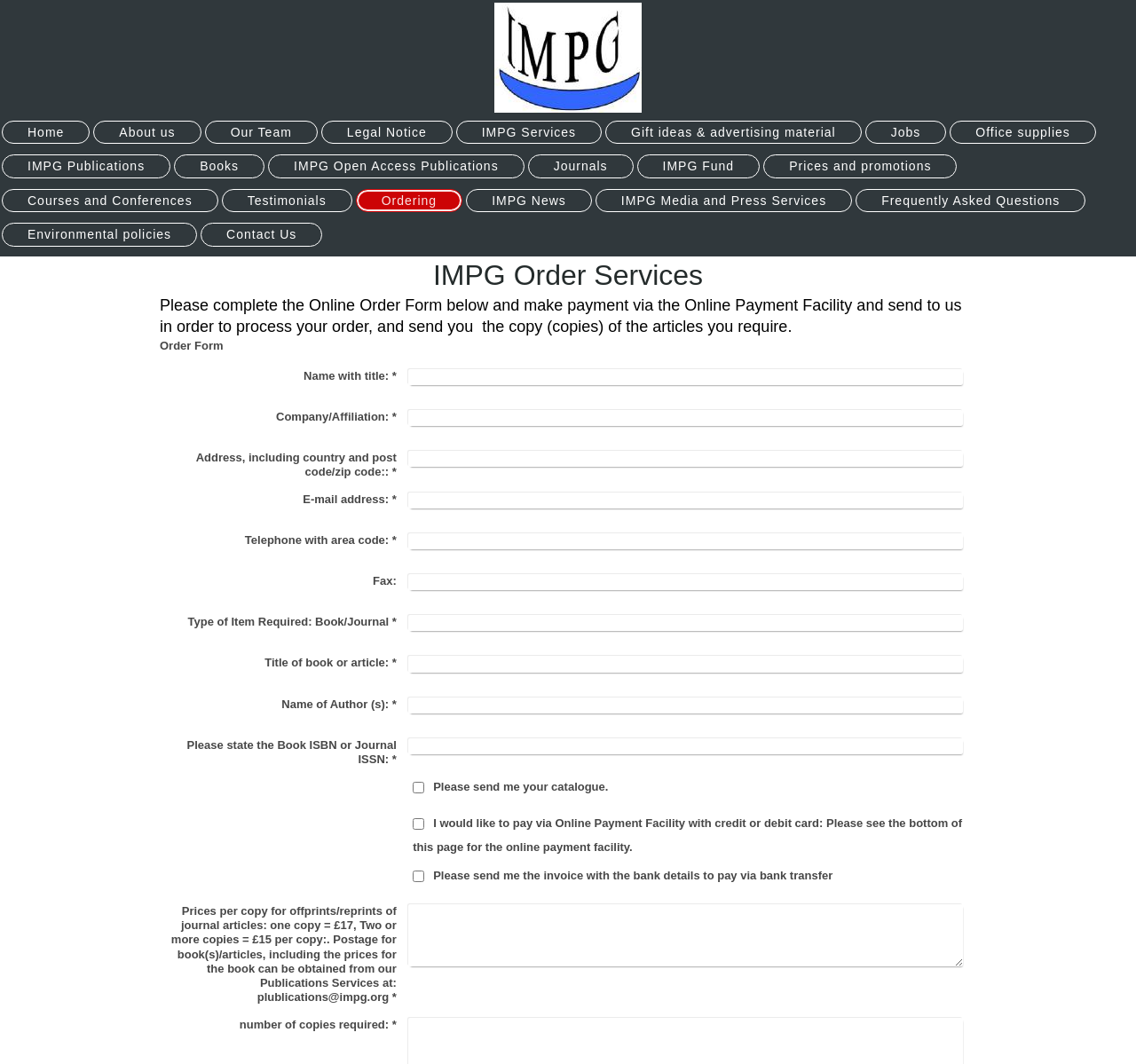Extract the main title from the webpage and generate its text.

IMPG Order Services